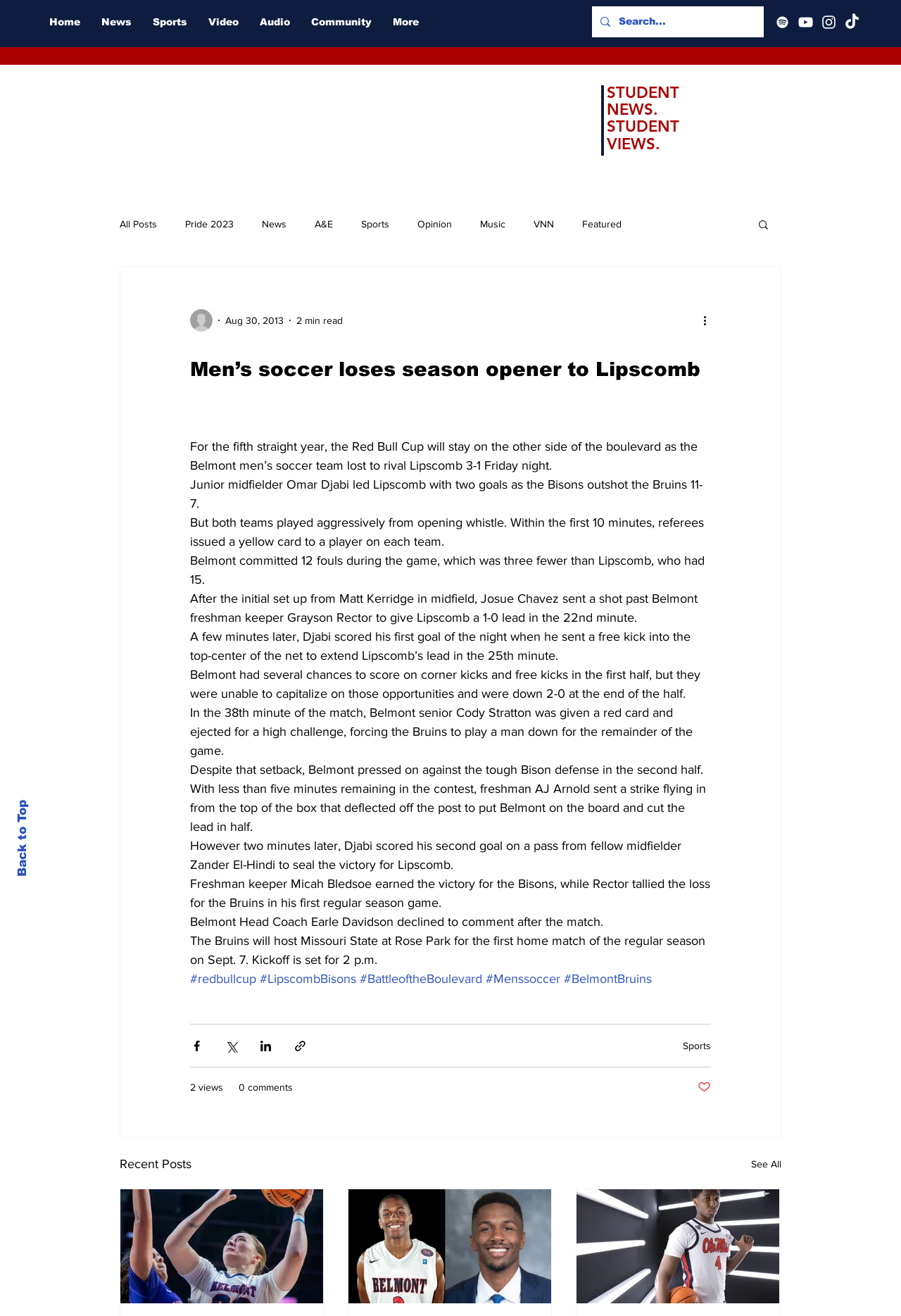Could you indicate the bounding box coordinates of the region to click in order to complete this instruction: "Click on the 'BELMONT' link".

[0.176, 0.077, 0.372, 0.134]